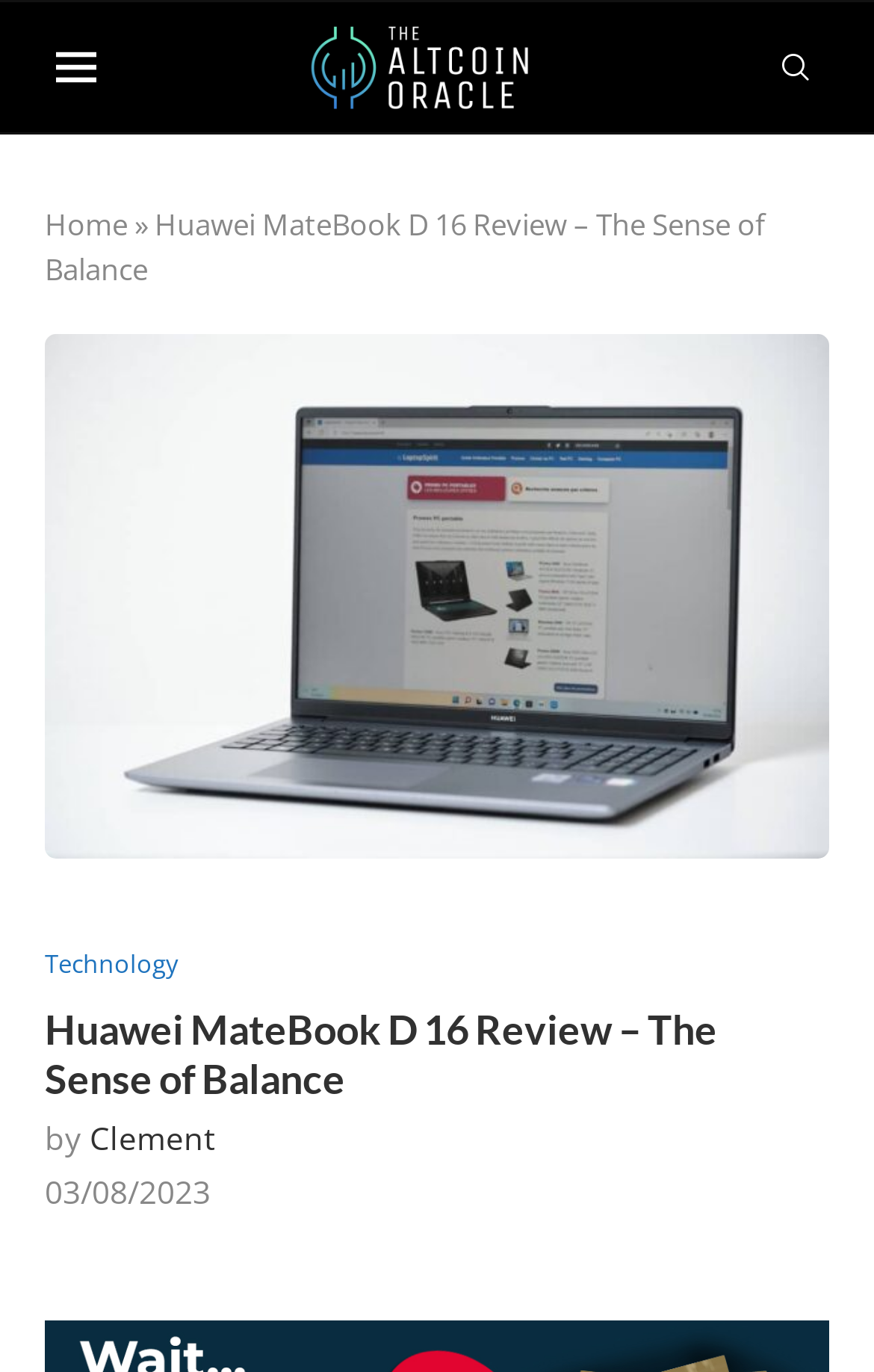What category does the review belong to?
Refer to the image and provide a concise answer in one word or phrase.

Technology